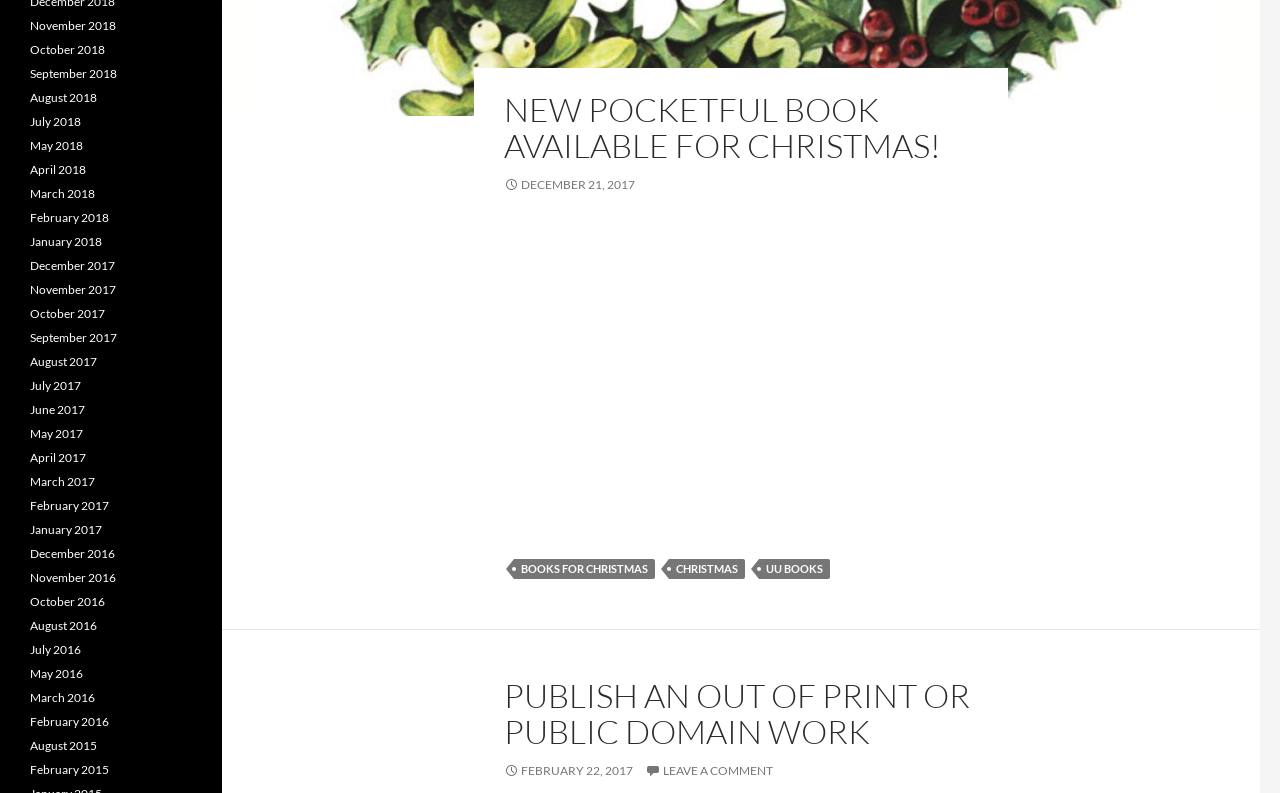Predict the bounding box of the UI element based on this description: "February 2015".

[0.023, 0.961, 0.085, 0.98]